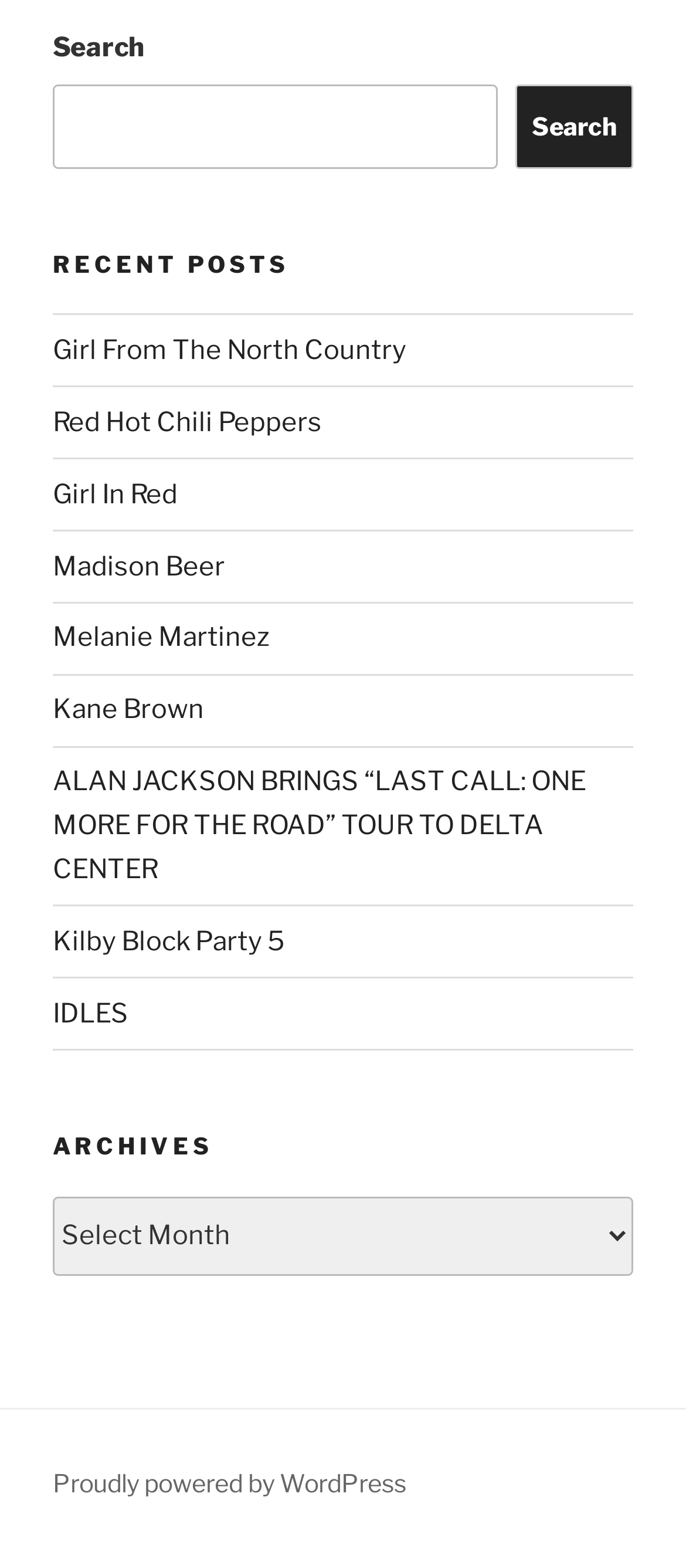Please look at the image and answer the question with a detailed explanation: What platform is the blog built on?

The footer of the webpage contains a link that says 'Proudly powered by WordPress', which indicates that the blog is built on the WordPress platform.